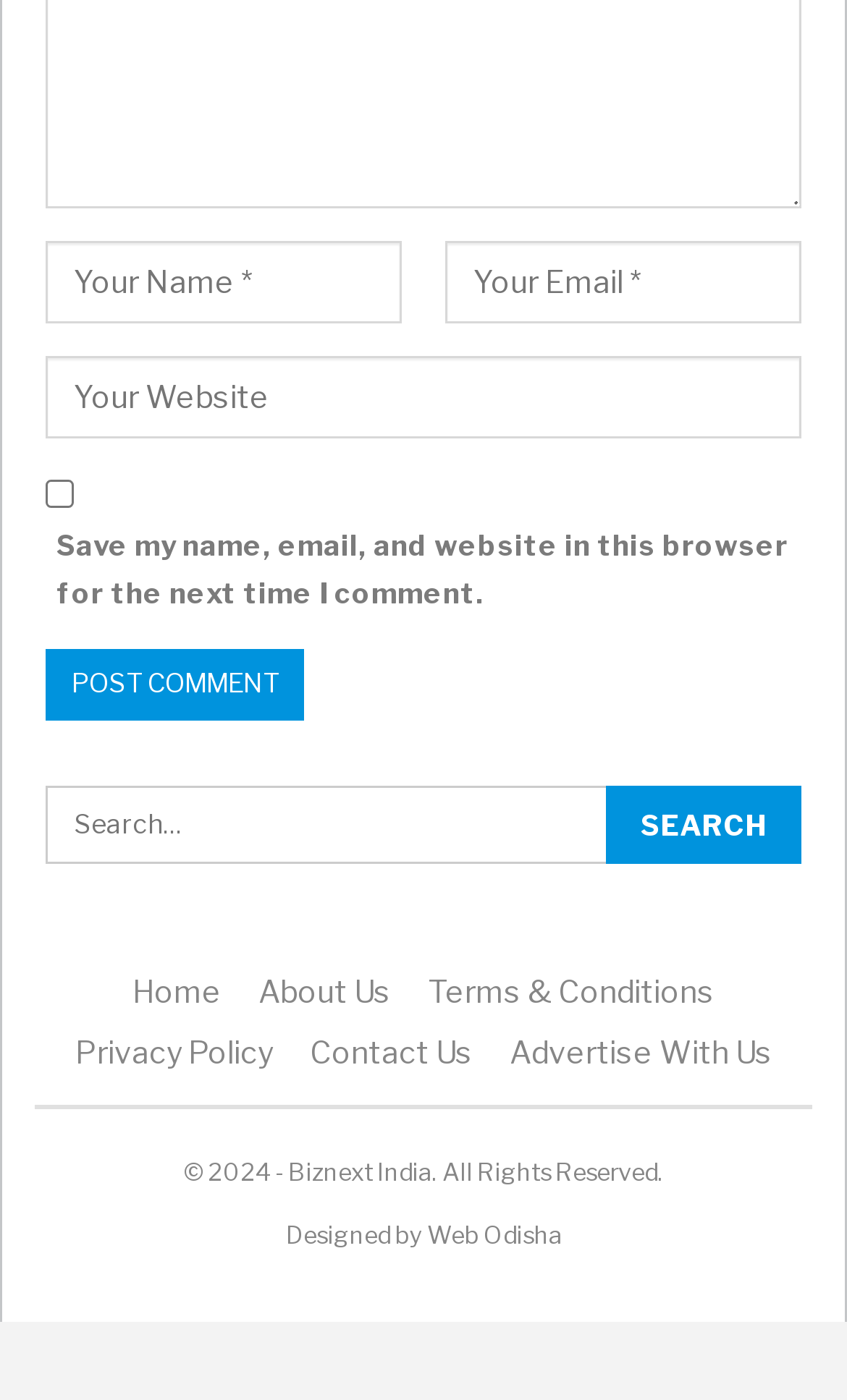How many links are there in the footer?
Answer with a single word or short phrase according to what you see in the image.

6